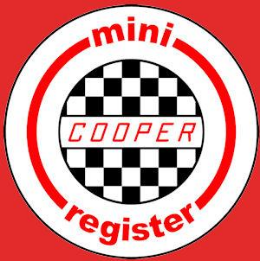Answer the question with a single word or phrase: 
What is the significance of the word 'COOPER' in the logo?

Racing heritage